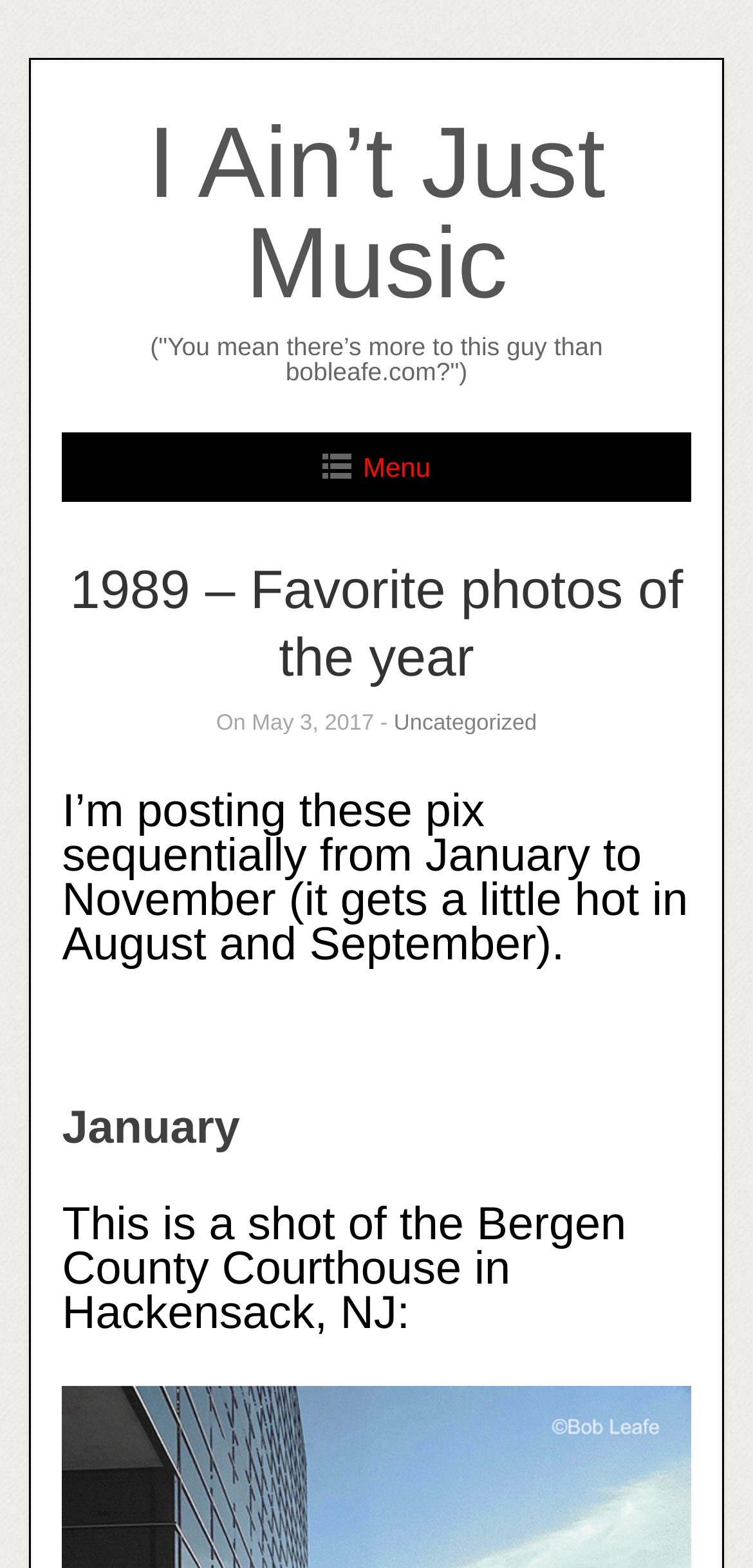Please provide a detailed answer to the question below by examining the image:
What is the date mentioned on the webpage?

I found the text 'On May 3, 2017 -' which indicates the date mentioned on the webpage.